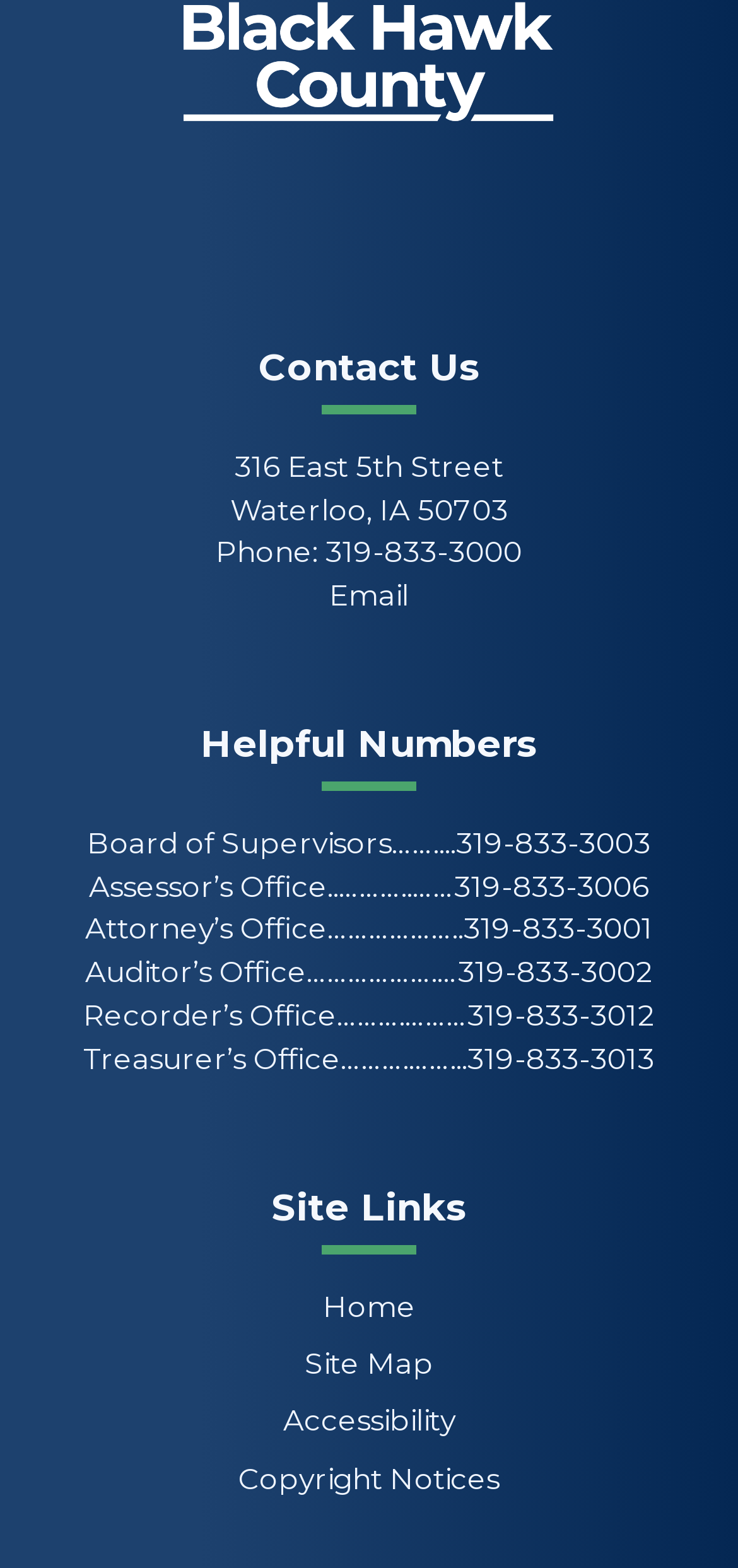Please determine the bounding box coordinates of the element's region to click in order to carry out the following instruction: "Go to the Home page". The coordinates should be four float numbers between 0 and 1, i.e., [left, top, right, bottom].

[0.437, 0.821, 0.563, 0.844]